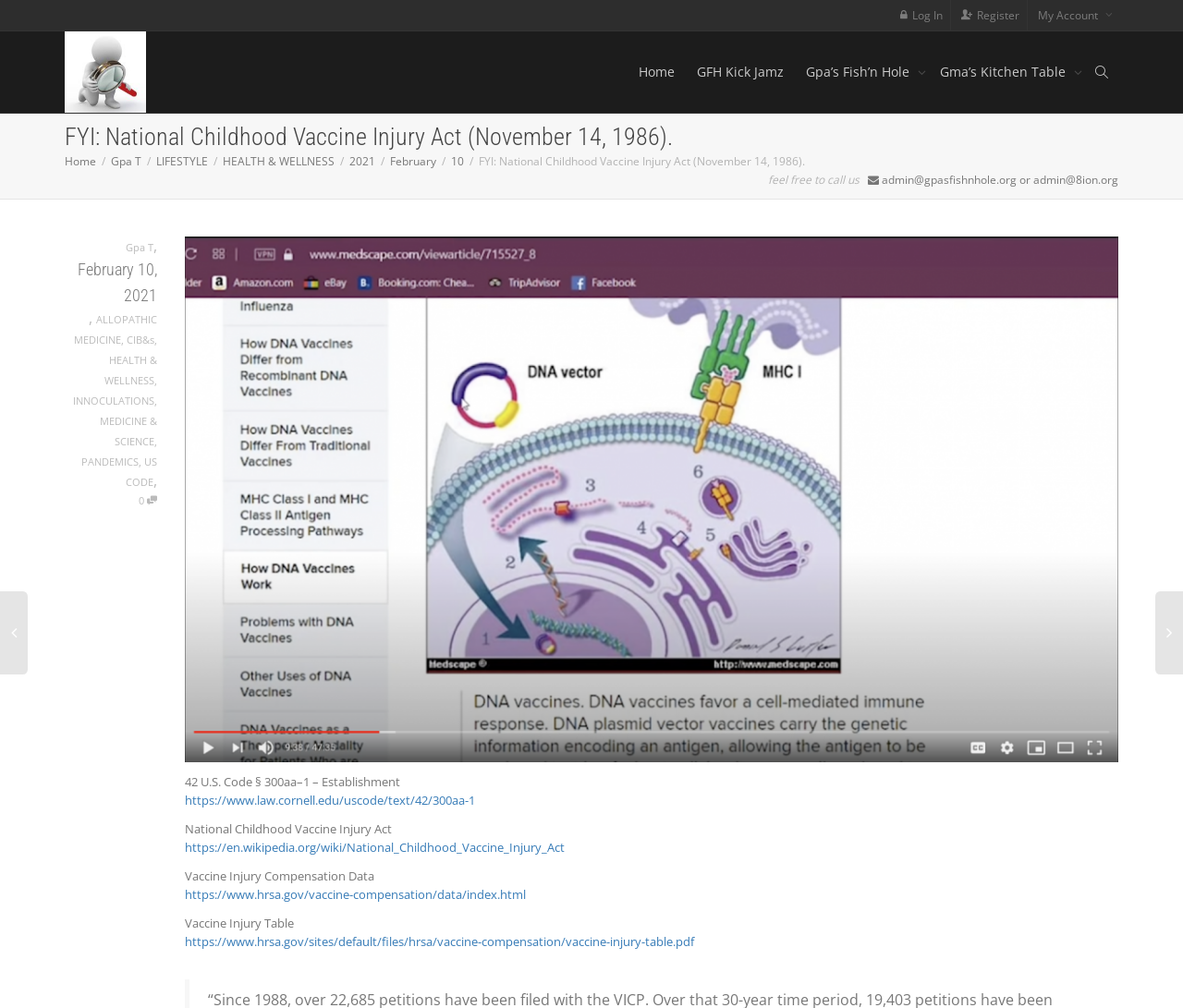Please respond to the question with a concise word or phrase:
What is the purpose of the Vaccine Injury Table?

Compensation Data